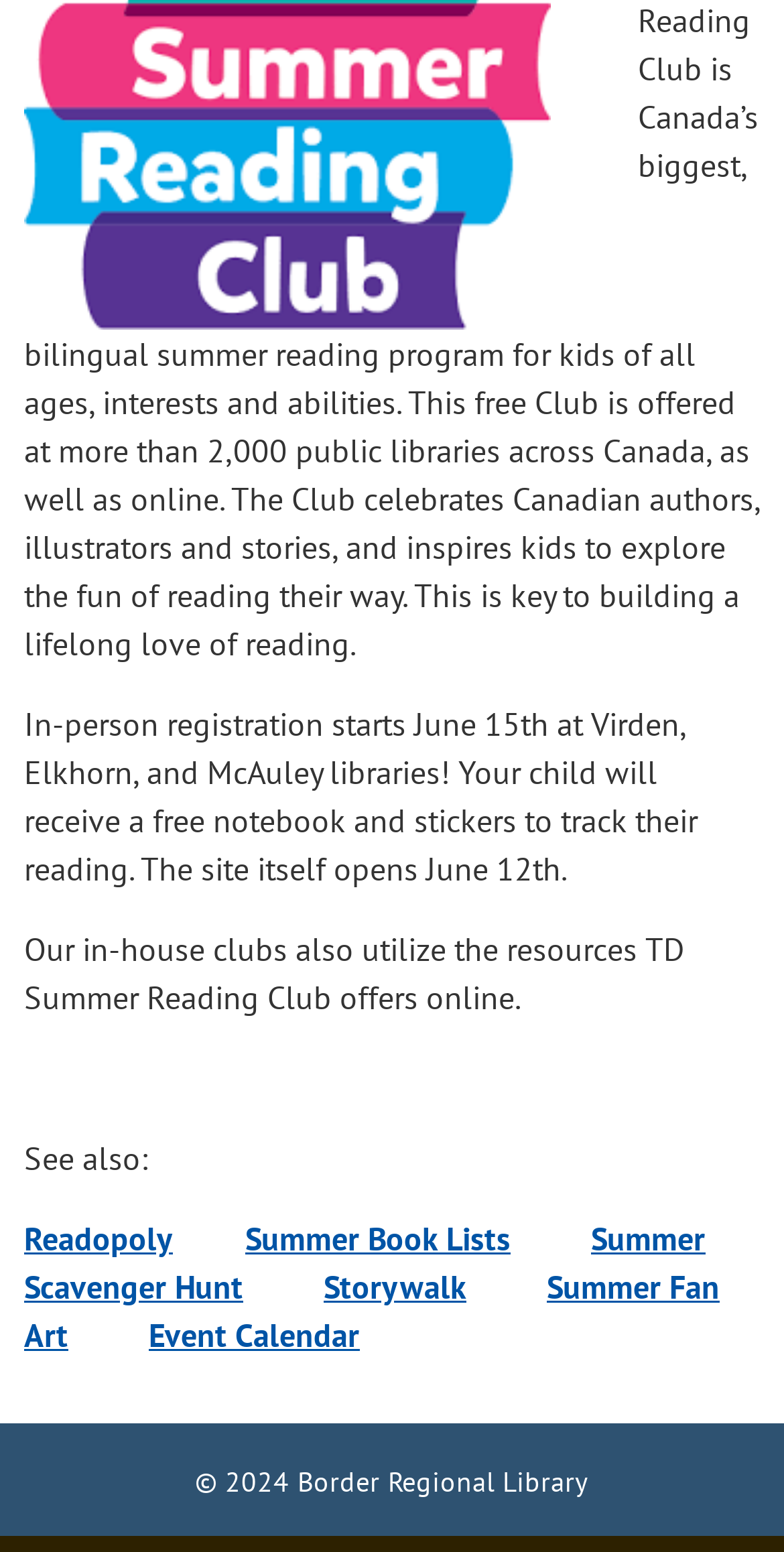Find the bounding box coordinates for the UI element that matches this description: "Event Calendar".

[0.19, 0.848, 0.459, 0.874]